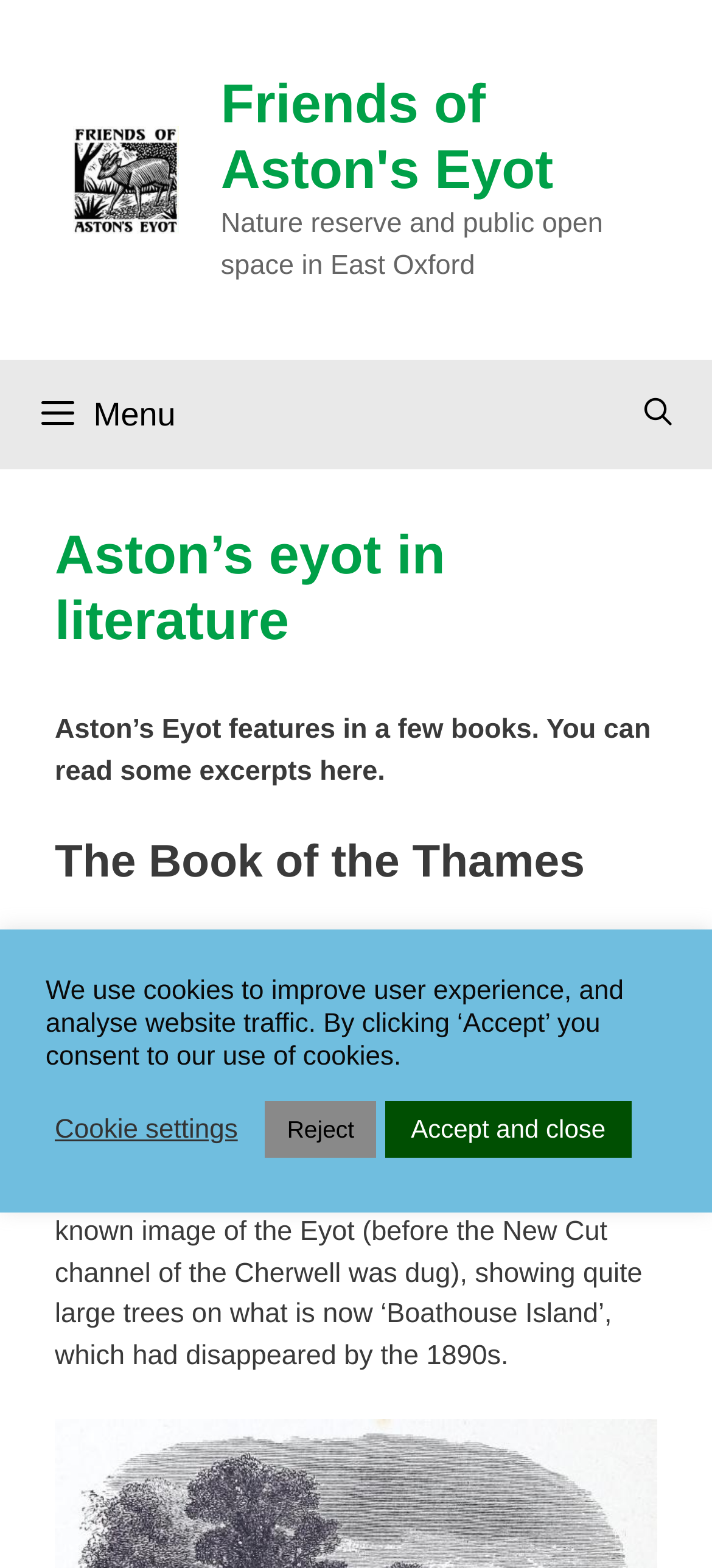Please provide a comprehensive response to the question based on the details in the image: What is the earliest known book featuring Aston's Eyot?

The earliest known book featuring Aston's Eyot is mentioned in the static text element 'The Eyot does not feature very frequently in published books, the earliest we’ve found being in The Book of the Thames...' which is located in the main content section of the webpage.